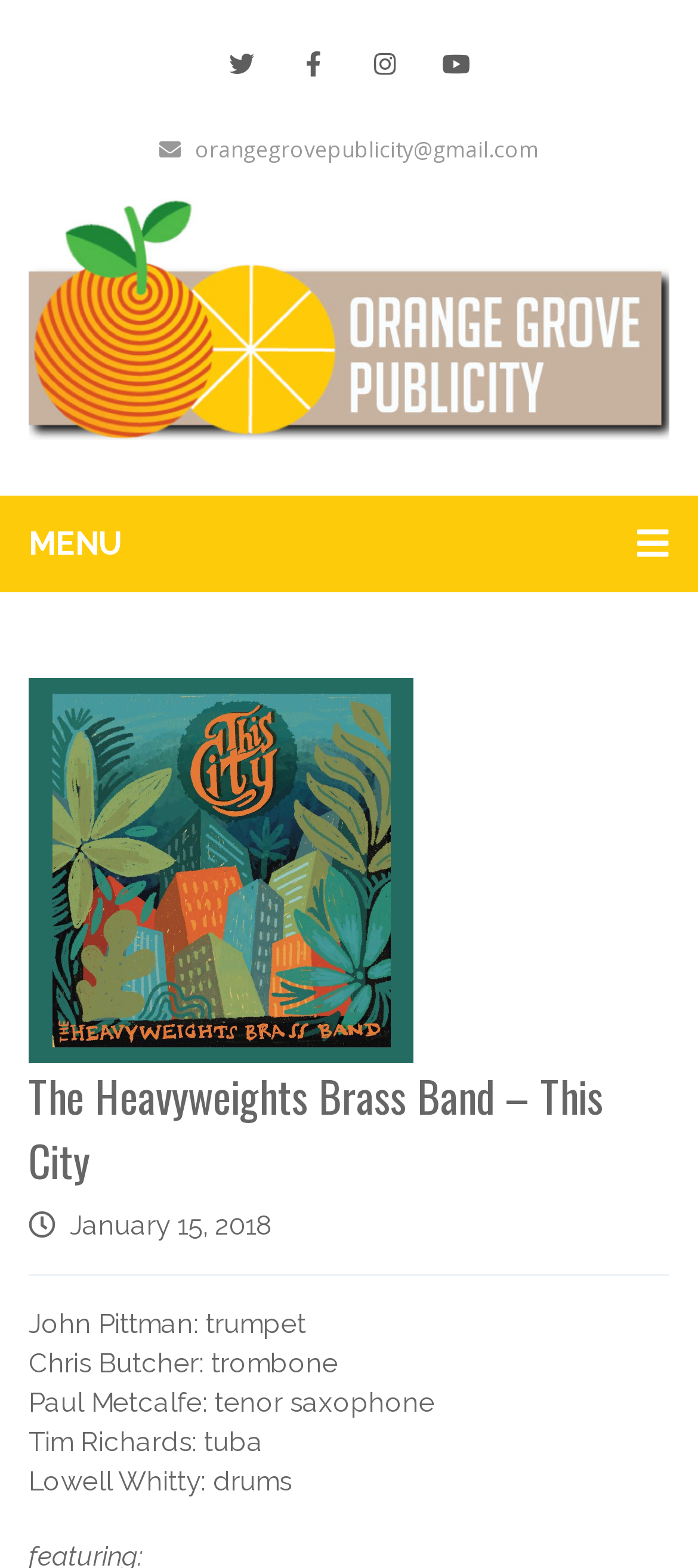Refer to the element description title="Orange Grove Publicity" and identify the corresponding bounding box in the screenshot. Format the coordinates as (top-left x, top-left y, bottom-right x, bottom-right y) with values in the range of 0 to 1.

[0.041, 0.11, 0.959, 0.298]